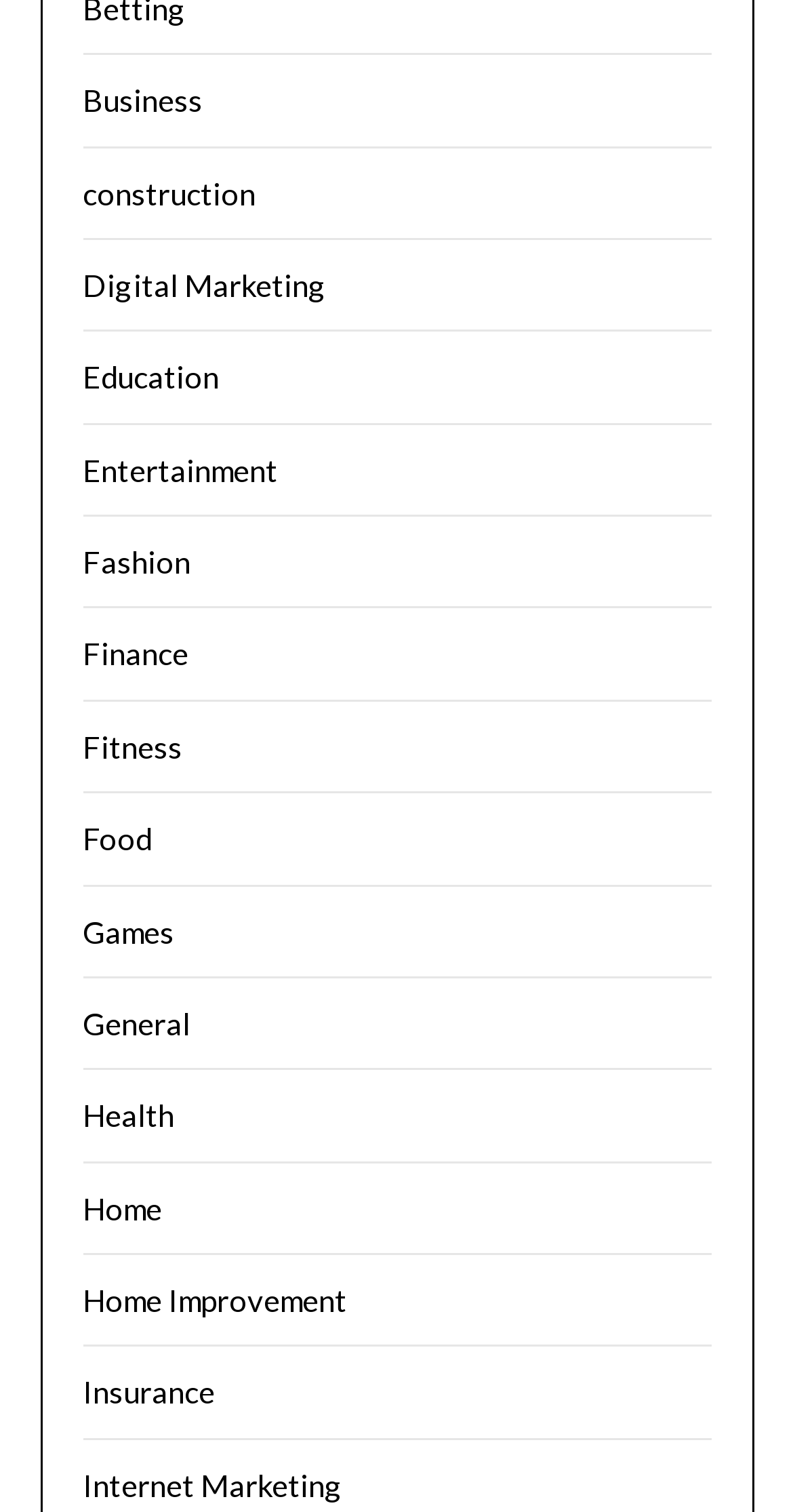Determine the coordinates of the bounding box for the clickable area needed to execute this instruction: "Learn about Health".

[0.104, 0.725, 0.219, 0.75]